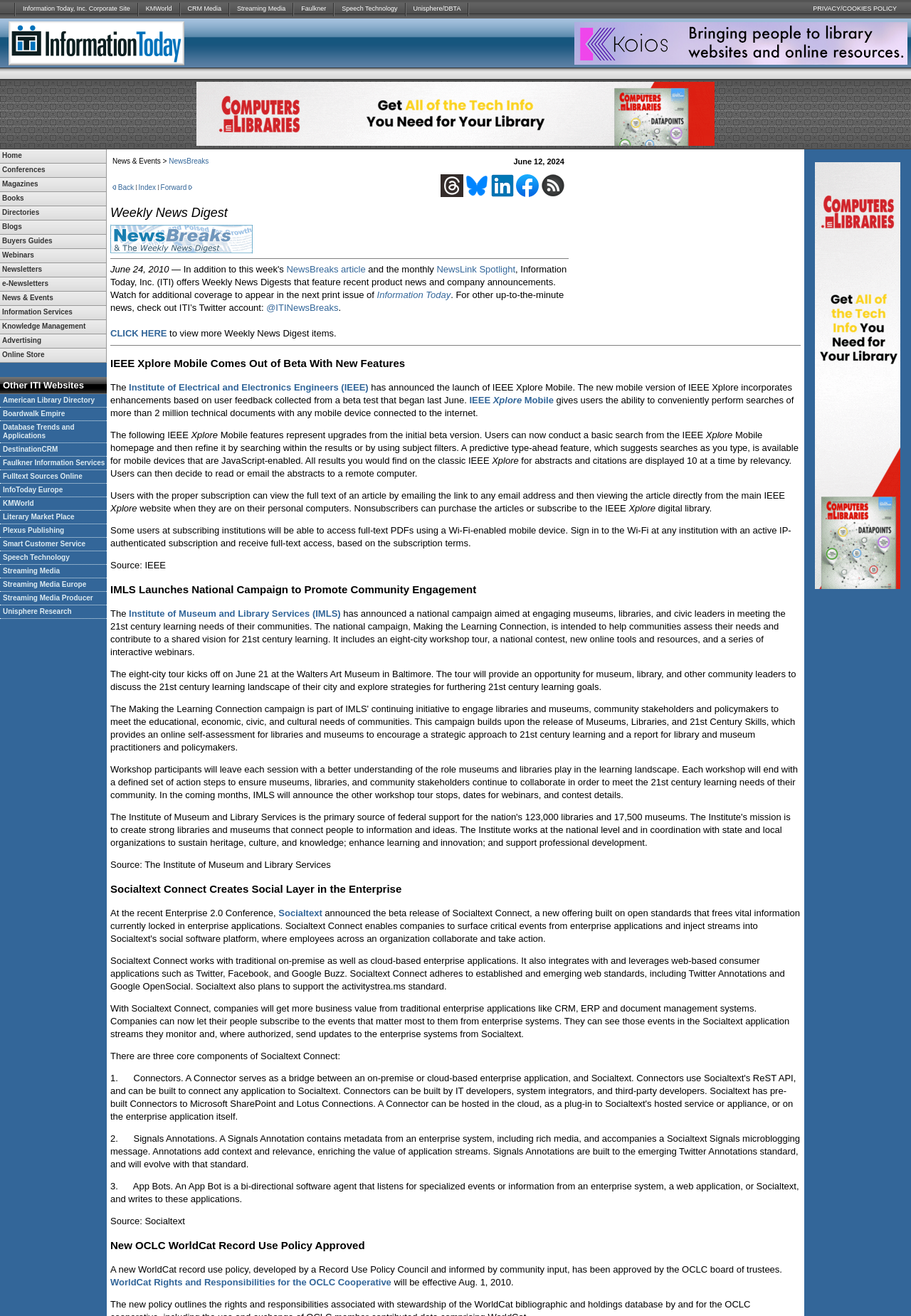Provide the bounding box for the UI element matching this description: "Magazines".

[0.0, 0.135, 0.116, 0.145]